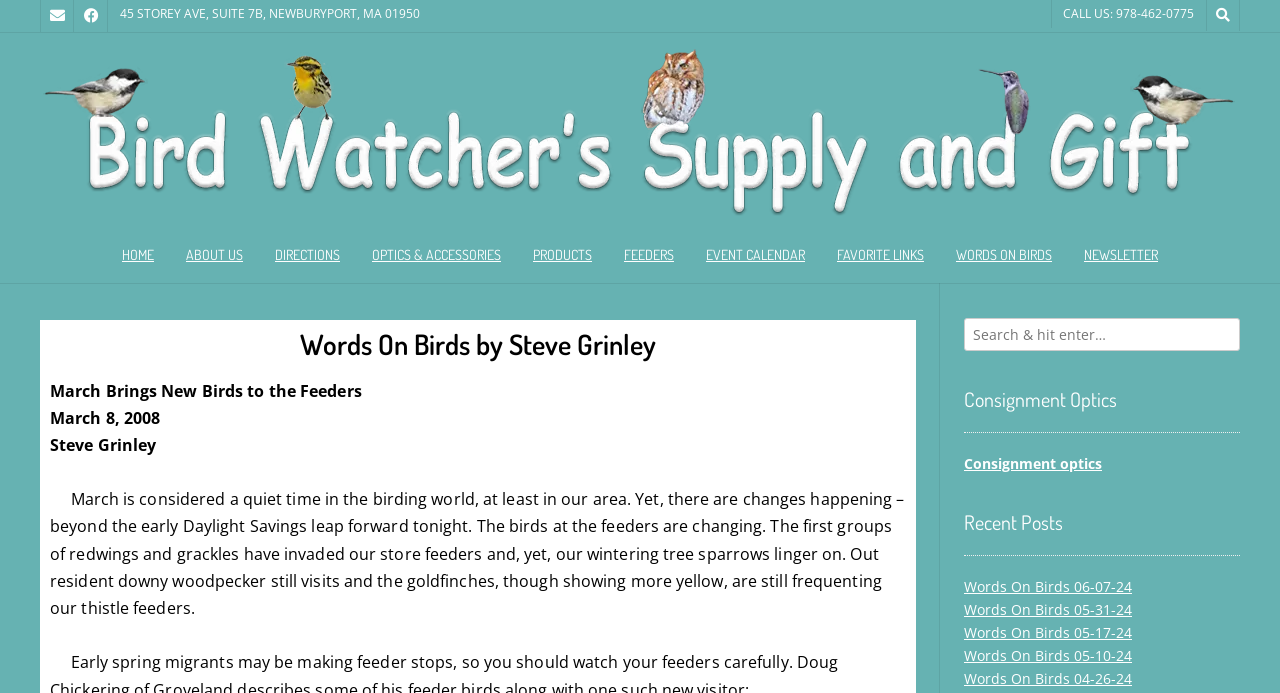Please provide the bounding box coordinates in the format (top-left x, top-left y, bottom-right x, bottom-right y). Remember, all values are floating point numbers between 0 and 1. What is the bounding box coordinate of the region described as: Words On Birds 05-31-24

[0.753, 0.865, 0.884, 0.892]